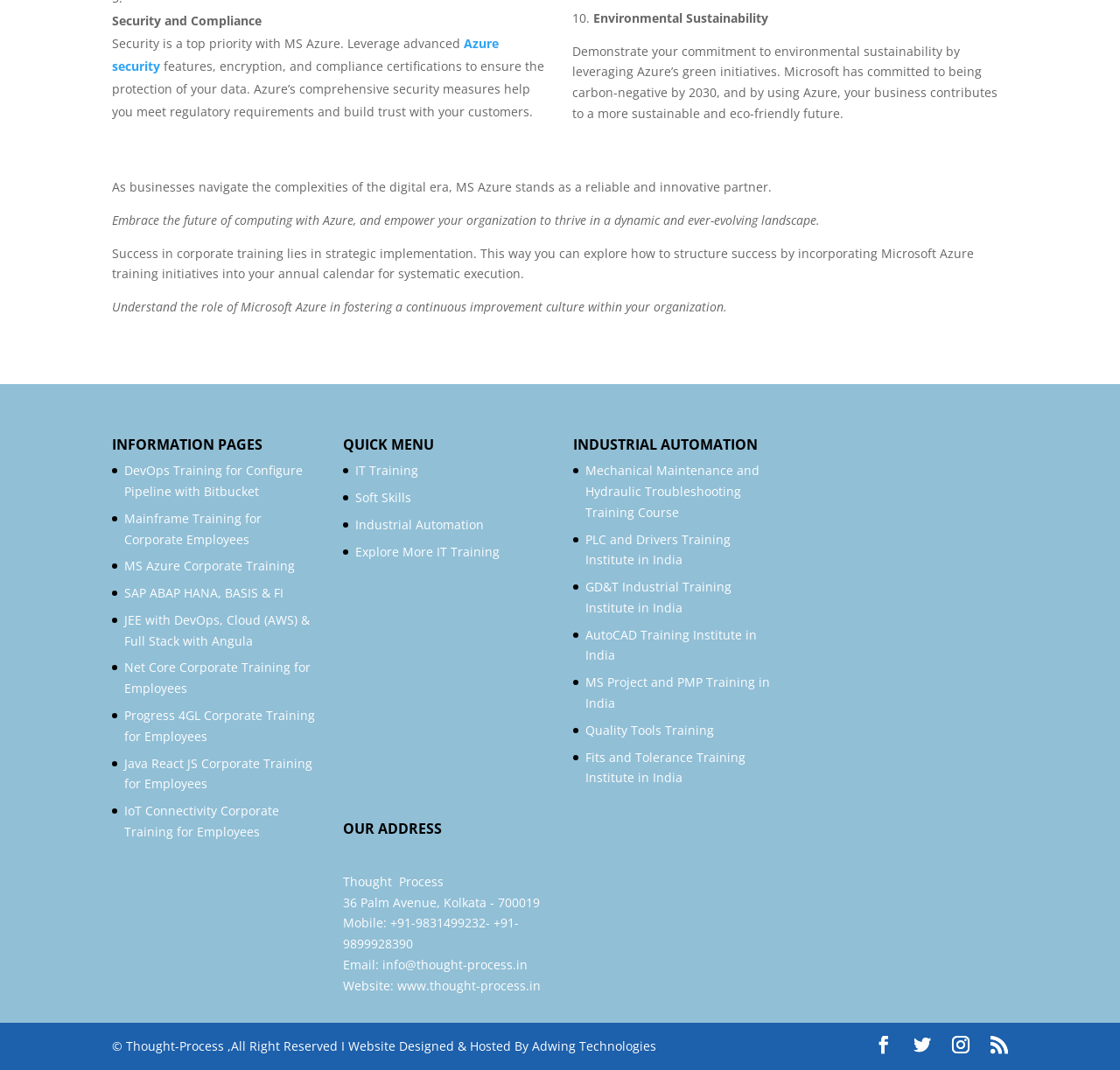What is the purpose of Microsoft Azure mentioned on the webpage?
Look at the image and respond with a one-word or short-phrase answer.

Environmental Sustainability